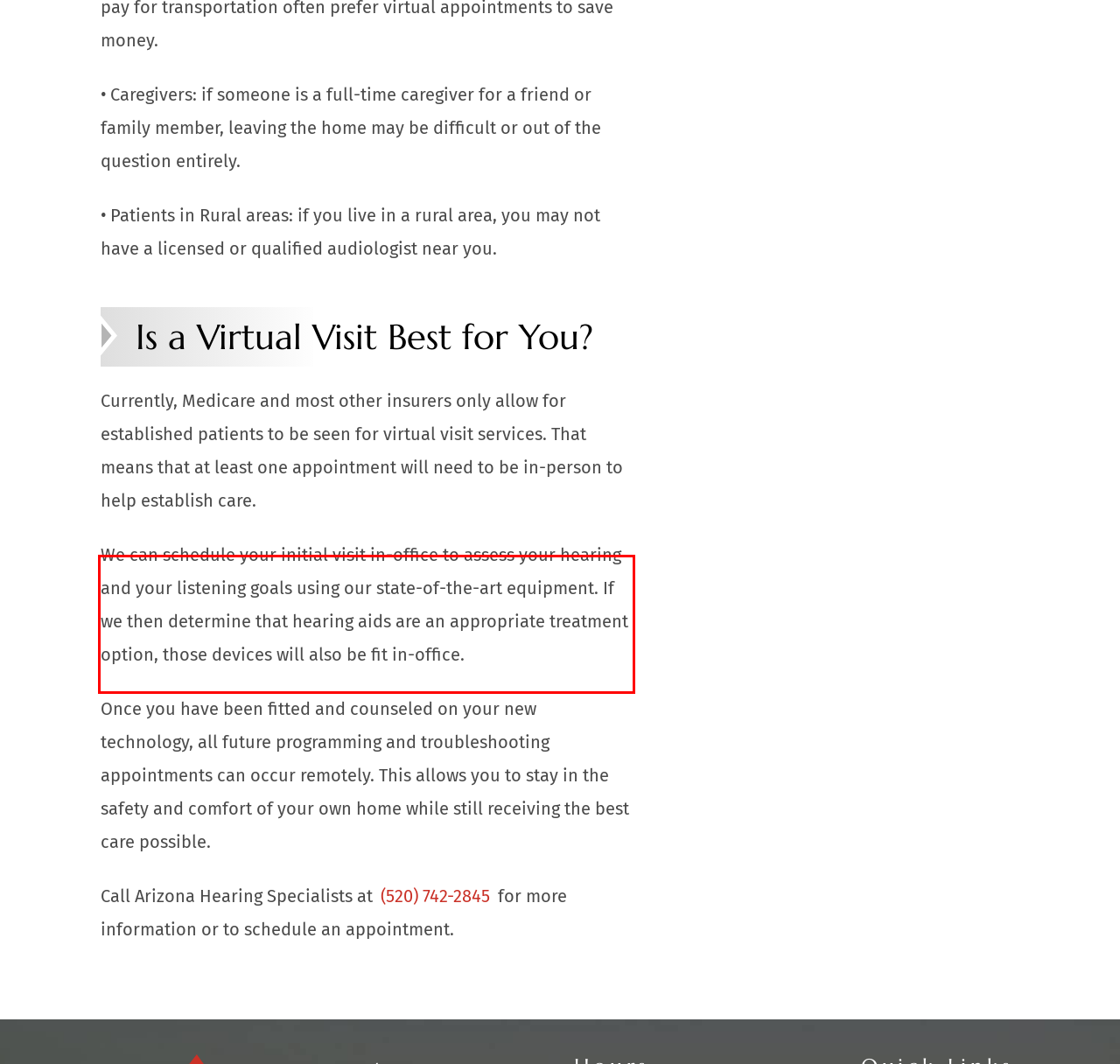Please analyze the screenshot of a webpage and extract the text content within the red bounding box using OCR.

We can schedule your initial visit in-office to assess your hearing and your listening goals using our state-of-the-art equipment. If we then determine that hearing aids are an appropriate treatment option, those devices will also be fit in-office.